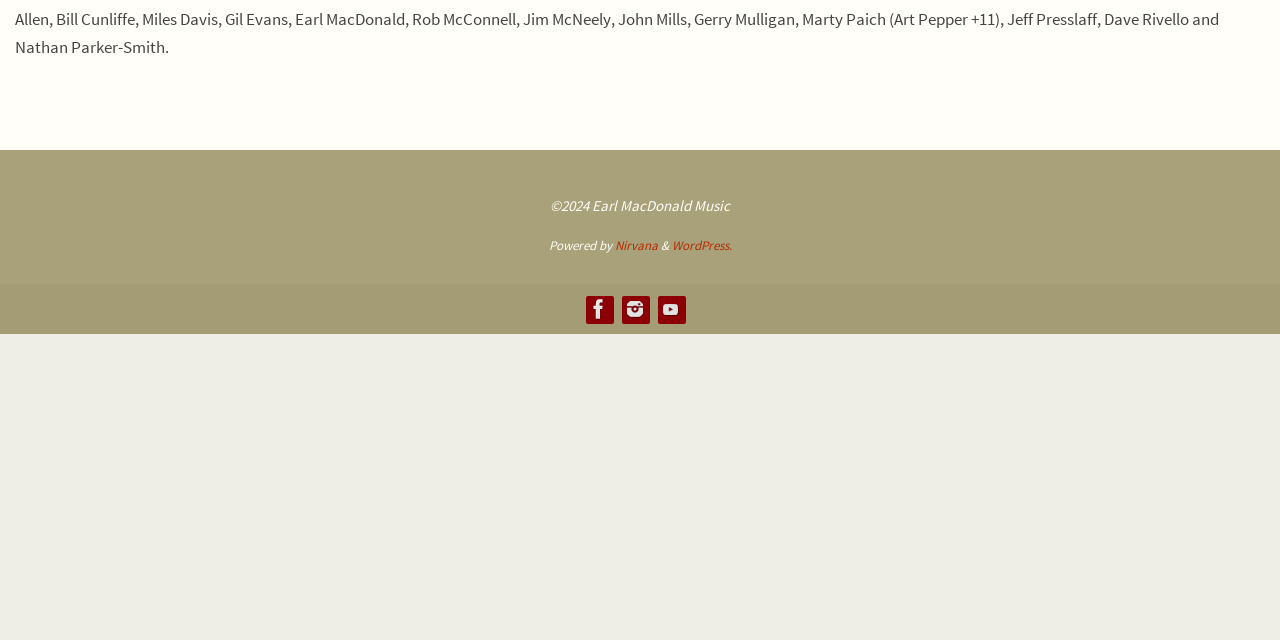Refer to the element description title="https://www.facebook.com/earl.macdonald/" and identify the corresponding bounding box in the screenshot. Format the coordinates as (top-left x, top-left y, bottom-right x, bottom-right y) with values in the range of 0 to 1.

[0.458, 0.462, 0.478, 0.503]